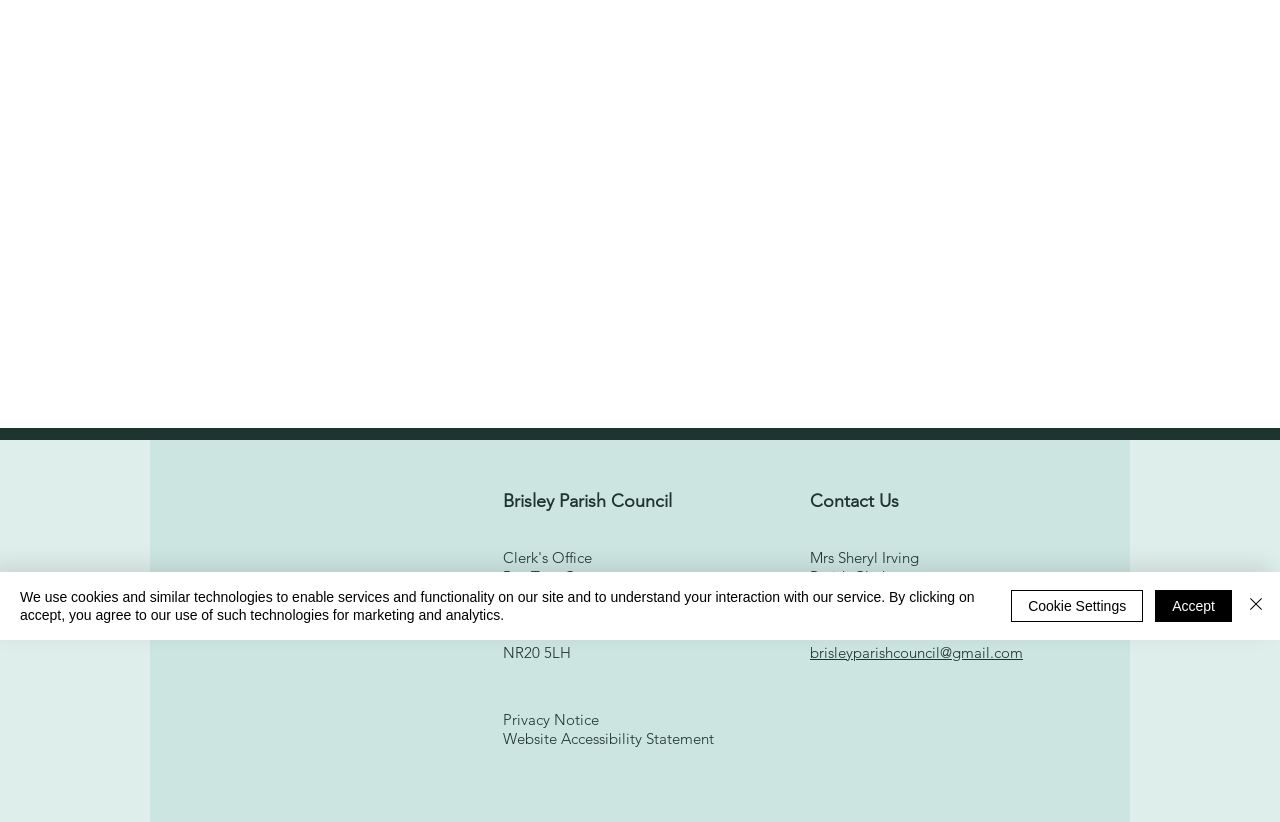Please determine the bounding box coordinates for the UI element described as: "aria-label="Close"".

[0.972, 0.715, 0.991, 0.759]